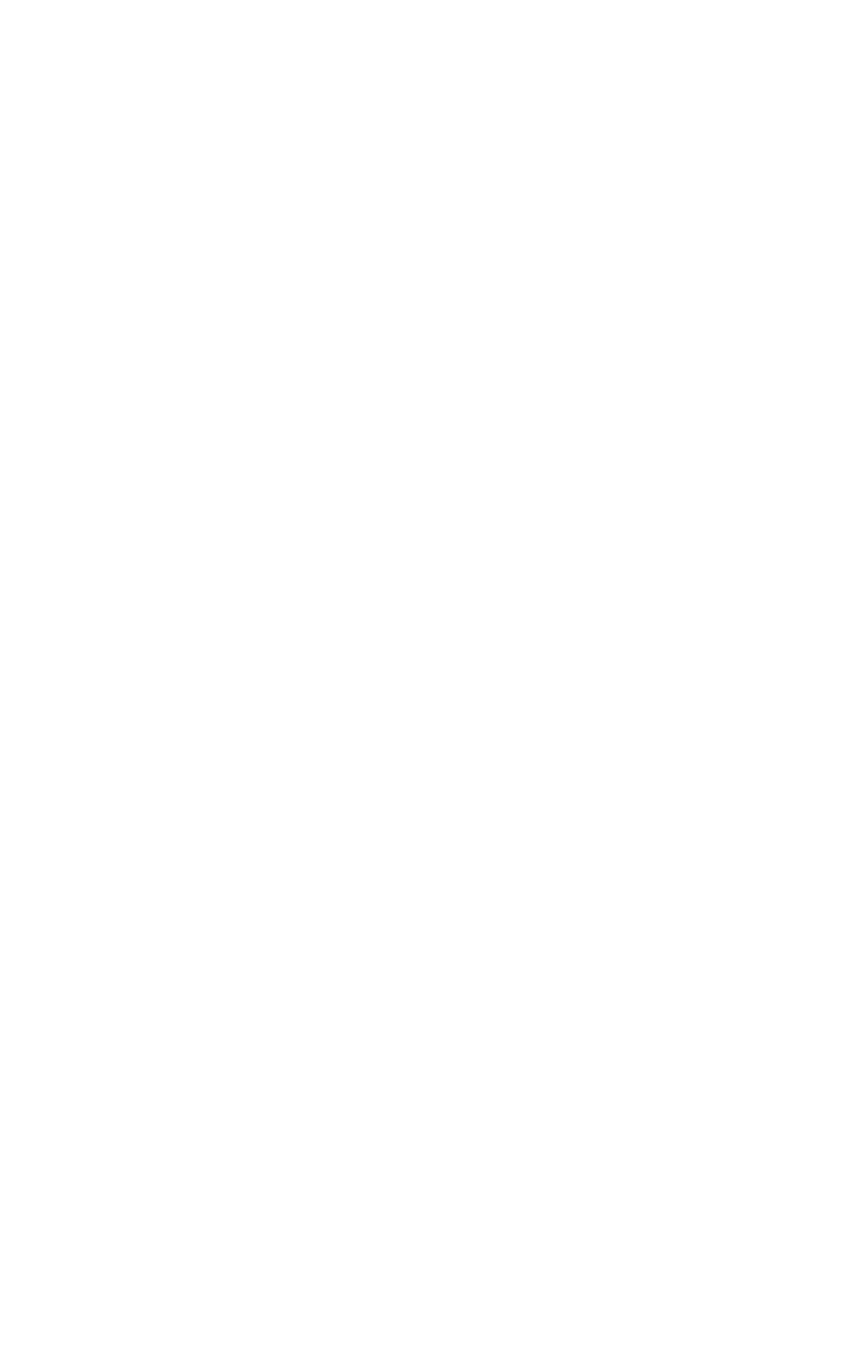Find the bounding box coordinates for the HTML element described as: "aria-label="Twitter" title="Twitter"". The coordinates should consist of four float values between 0 and 1, i.e., [left, top, right, bottom].

None